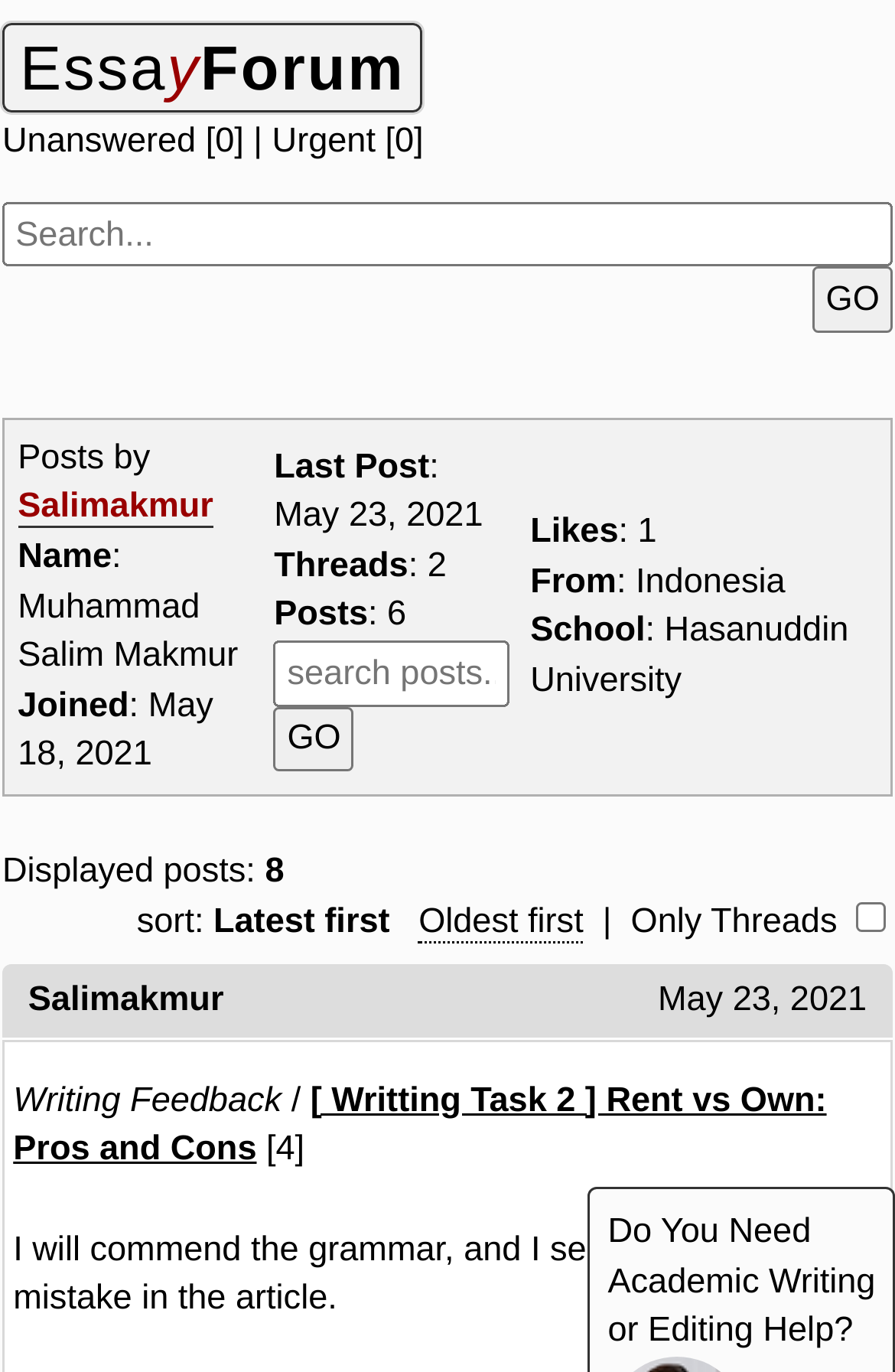What is the username of the poster?
Analyze the image and provide a thorough answer to the question.

The username of the poster can be found in the LayoutTableCell element with the text 'Posts by Salimakmur Name: Muhammad Salim Makmur Joined: May 18, 2021'. The username is 'Salimakmur'.